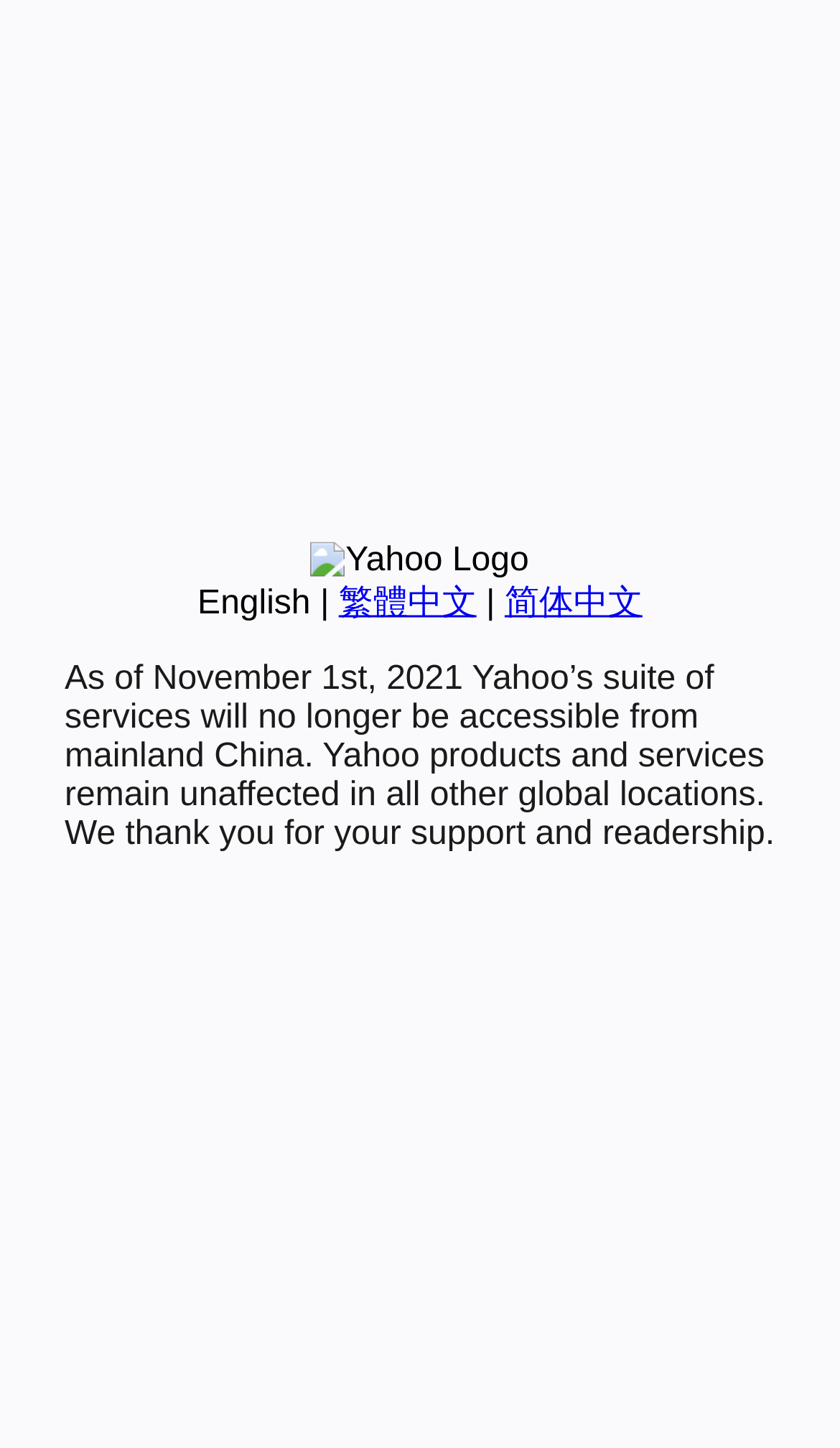Find the UI element described as: "繁體中文" and predict its bounding box coordinates. Ensure the coordinates are four float numbers between 0 and 1, [left, top, right, bottom].

[0.403, 0.404, 0.567, 0.429]